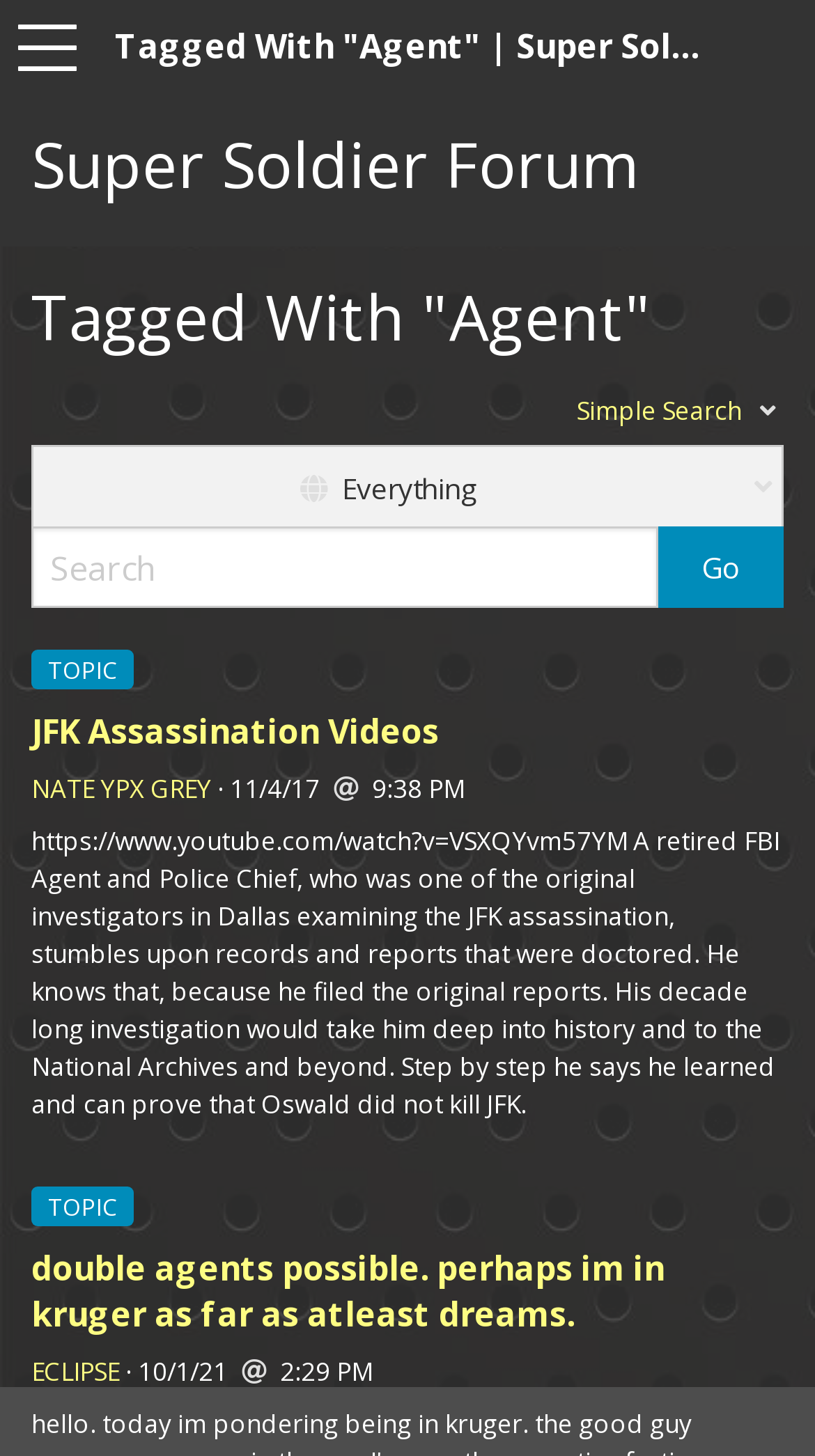What is the topic of the first post?
Answer the question with a single word or phrase, referring to the image.

JFK Assassination Videos